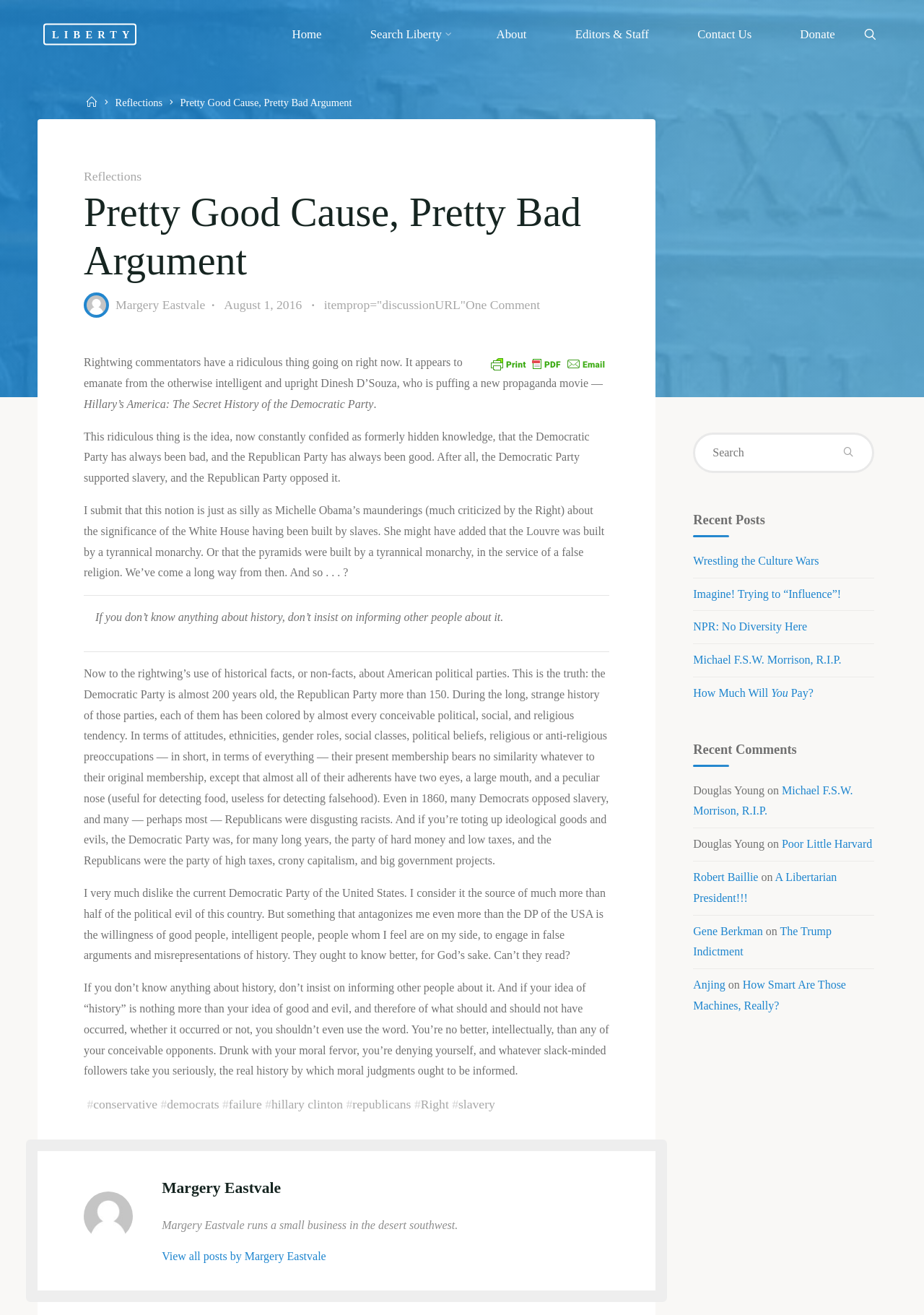Identify the bounding box coordinates of the element that should be clicked to fulfill this task: "Read the article 'Reflections'". The coordinates should be provided as four float numbers between 0 and 1, i.e., [left, top, right, bottom].

[0.125, 0.074, 0.176, 0.082]